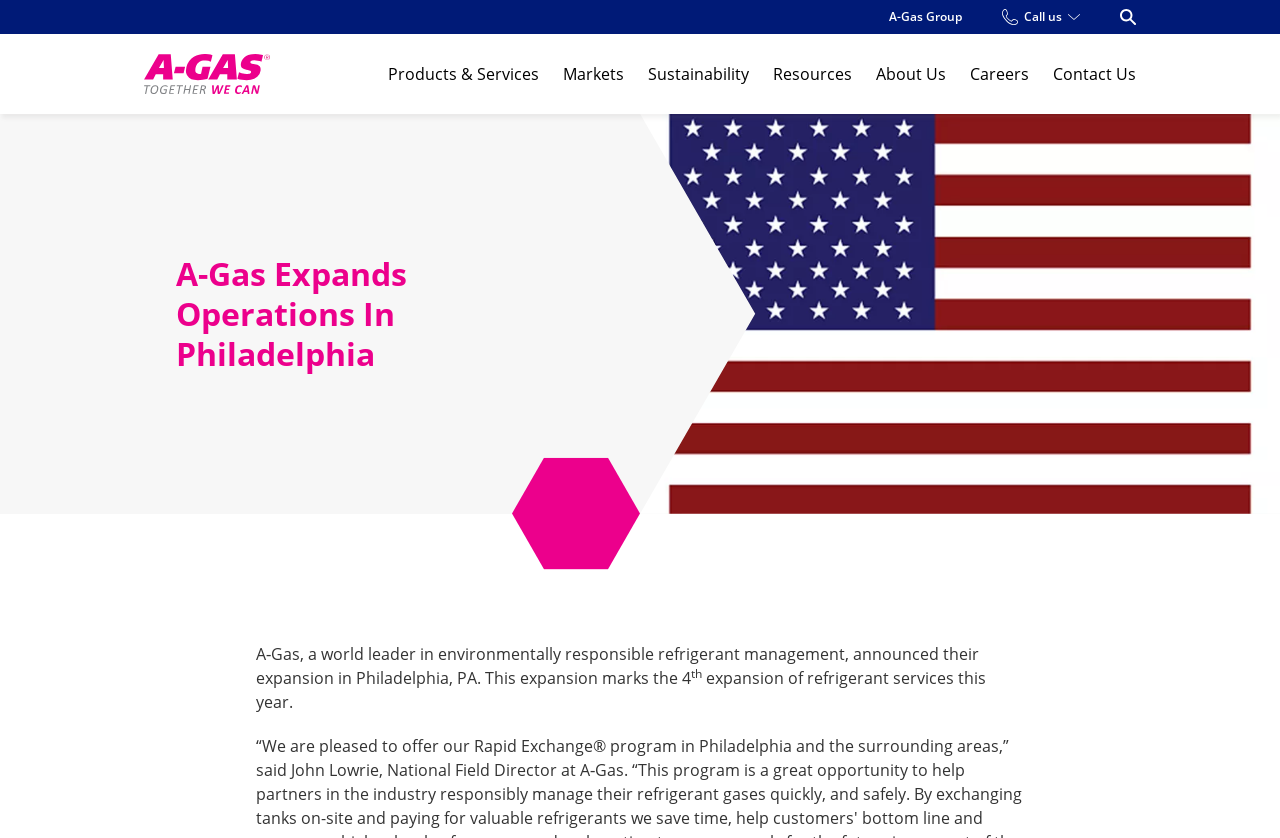What is the service offered by the company?
Using the image as a reference, answer the question in detail.

I read the text on the webpage and found a sentence that says 'A‑Gas, a world leader in environmentally responsible refrigerant management...'. This suggests that the company offers refrigerant management services.